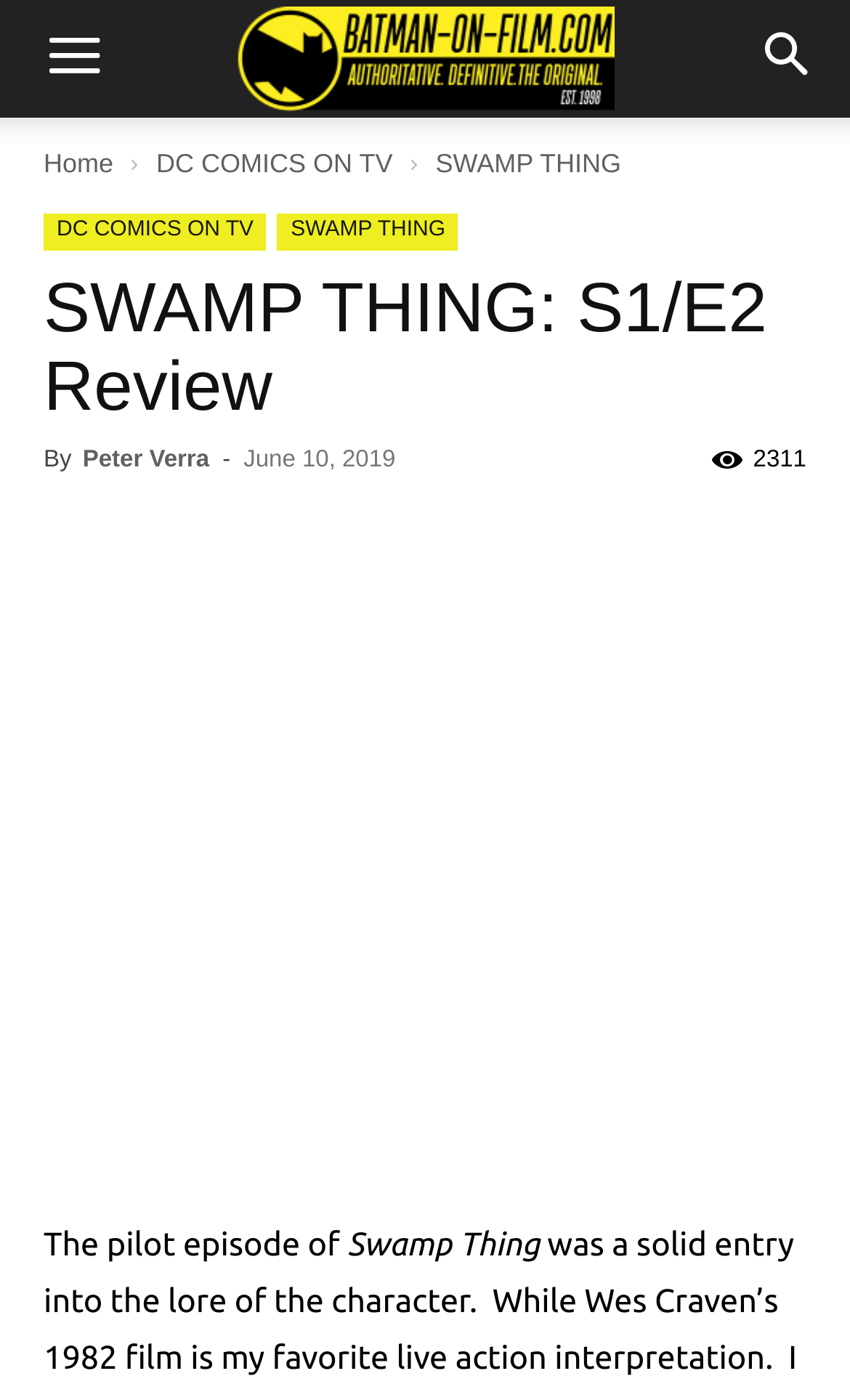Locate the bounding box coordinates of the item that should be clicked to fulfill the instruction: "Search for something".

[0.856, 0.0, 1.0, 0.084]